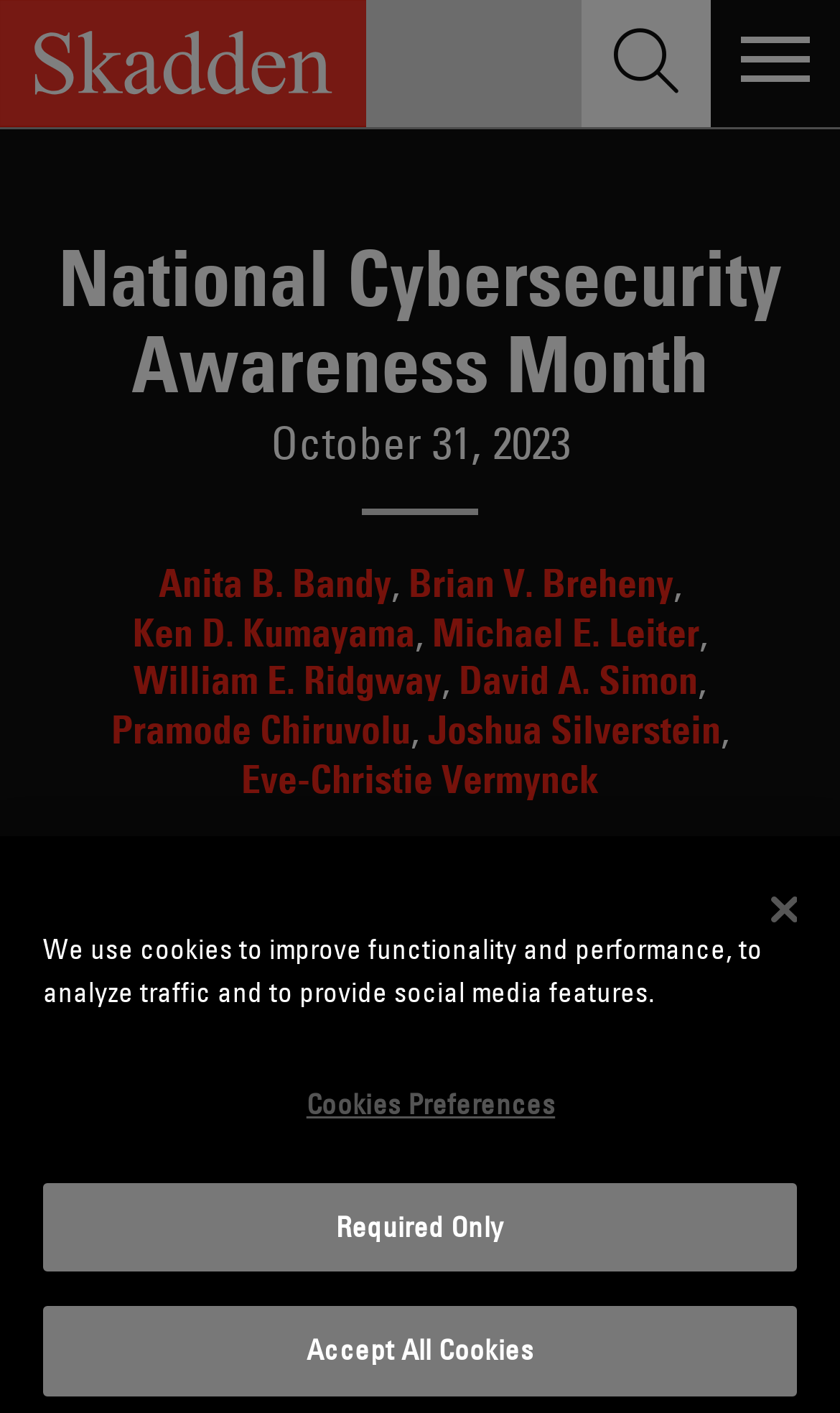Answer briefly with one word or phrase:
What is the name of the event?

National Cybersecurity Awareness Month